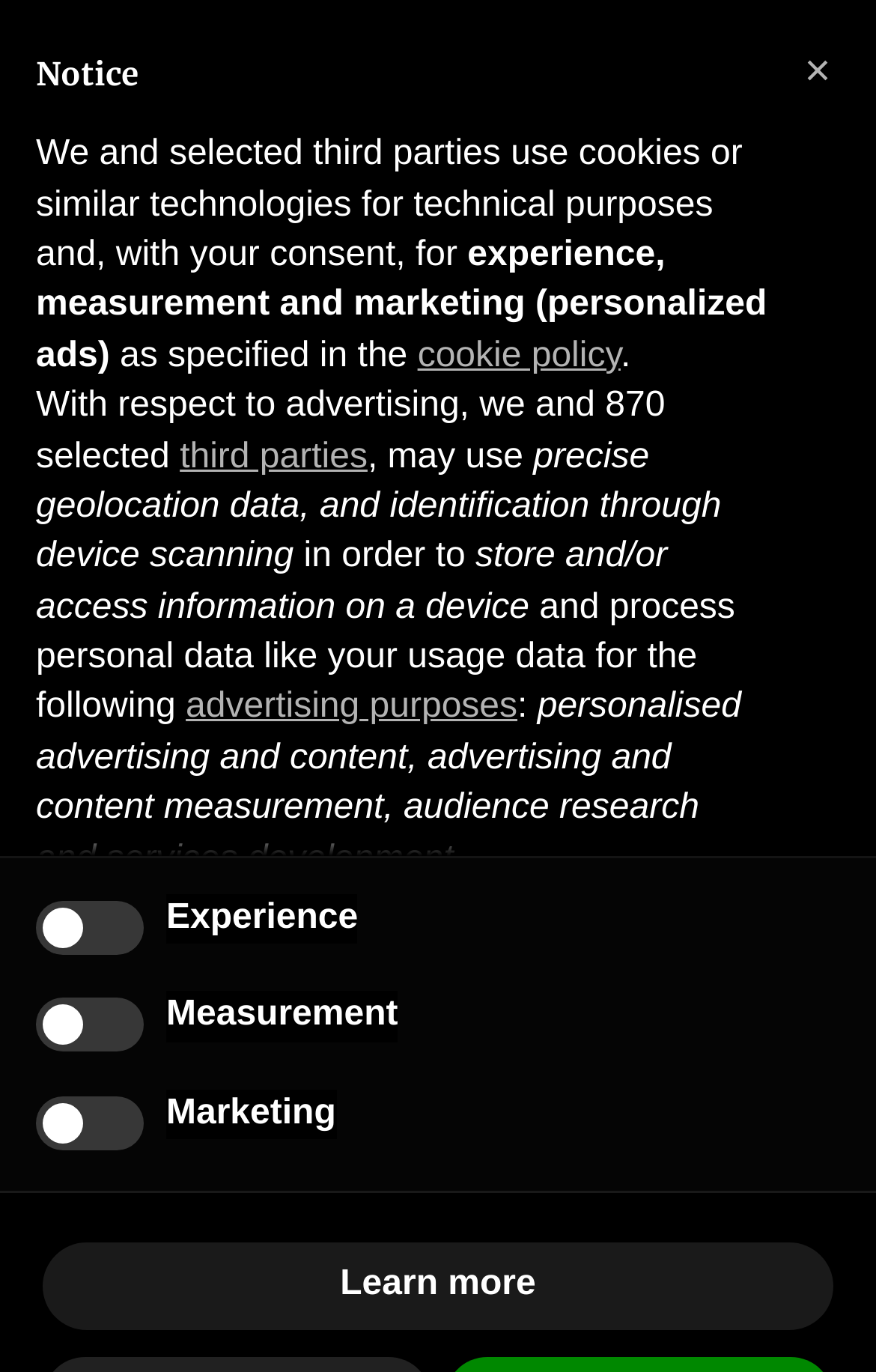Identify the bounding box coordinates for the element that needs to be clicked to fulfill this instruction: "Click the button 'Learn more'". Provide the coordinates in the format of four float numbers between 0 and 1: [left, top, right, bottom].

[0.049, 0.906, 0.951, 0.969]